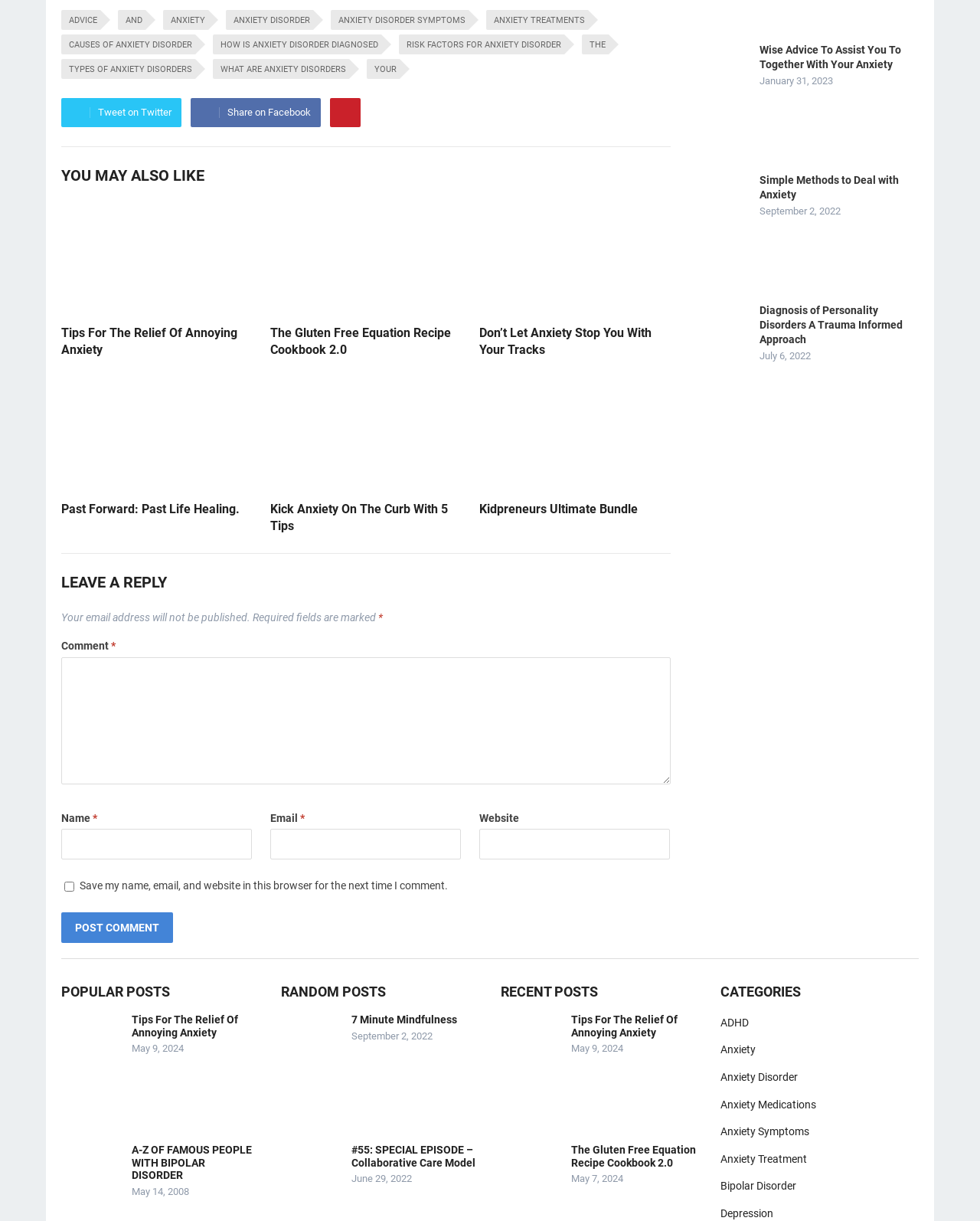Respond to the following query with just one word or a short phrase: 
What is the title of the first popular post?

Tips For The Relief Of Annoying Anxiety